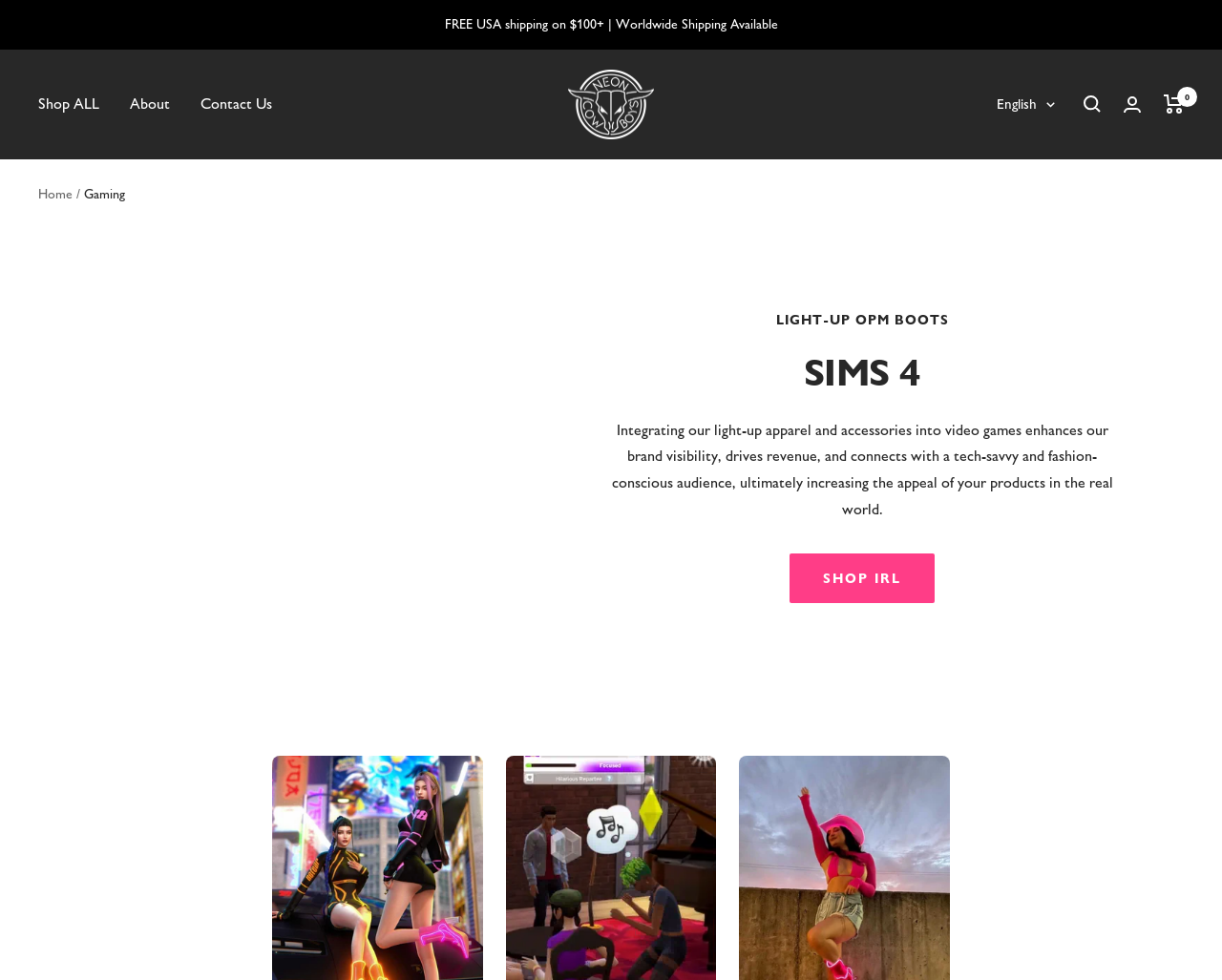Using the description: "Neon Cowboys", determine the UI element's bounding box coordinates. Ensure the coordinates are in the format of four float numbers between 0 and 1, i.e., [left, top, right, bottom].

[0.465, 0.071, 0.535, 0.142]